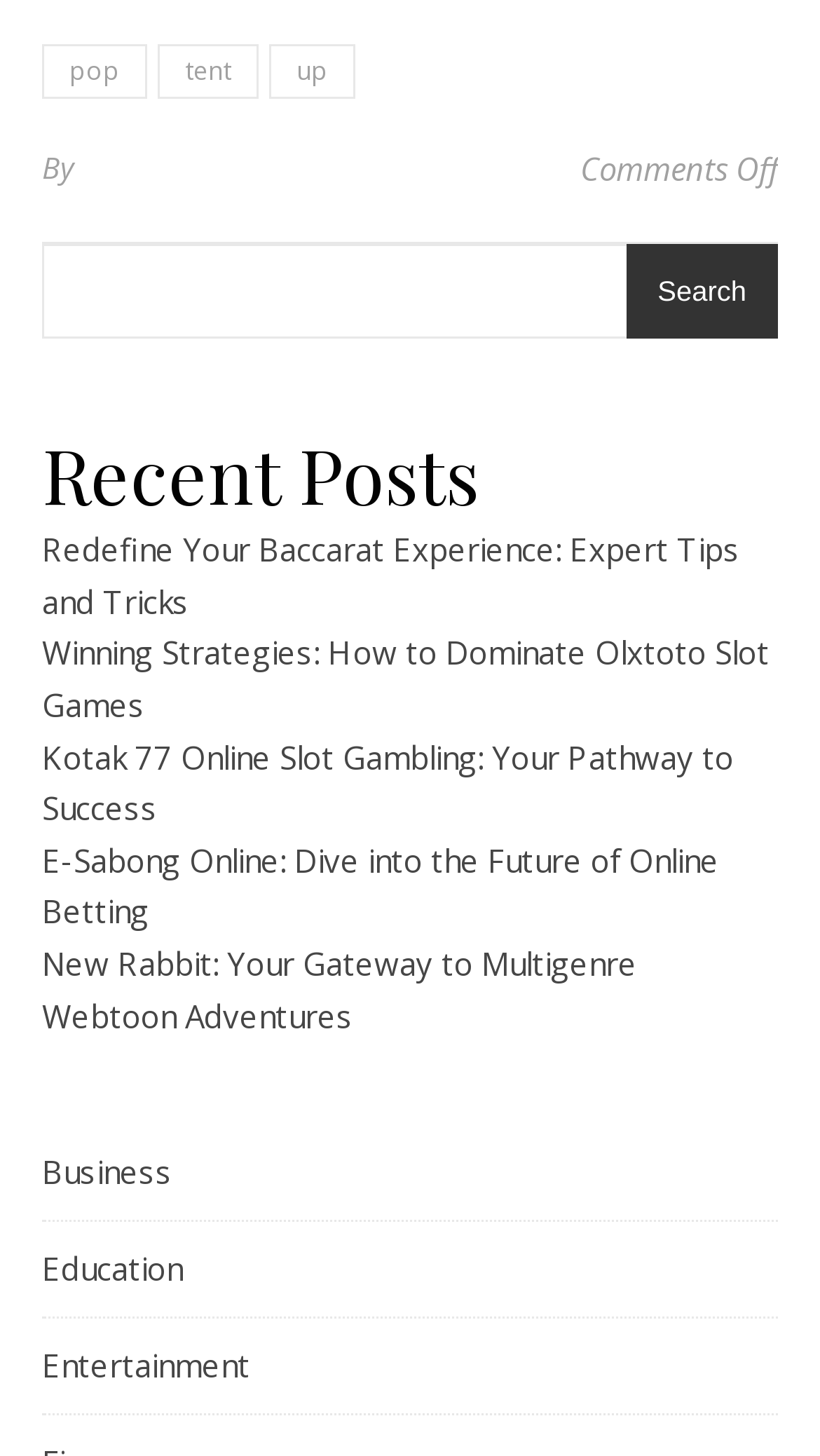What is the position of the 'Recent Posts' heading?
Please provide a single word or phrase as your answer based on the image.

Above the links